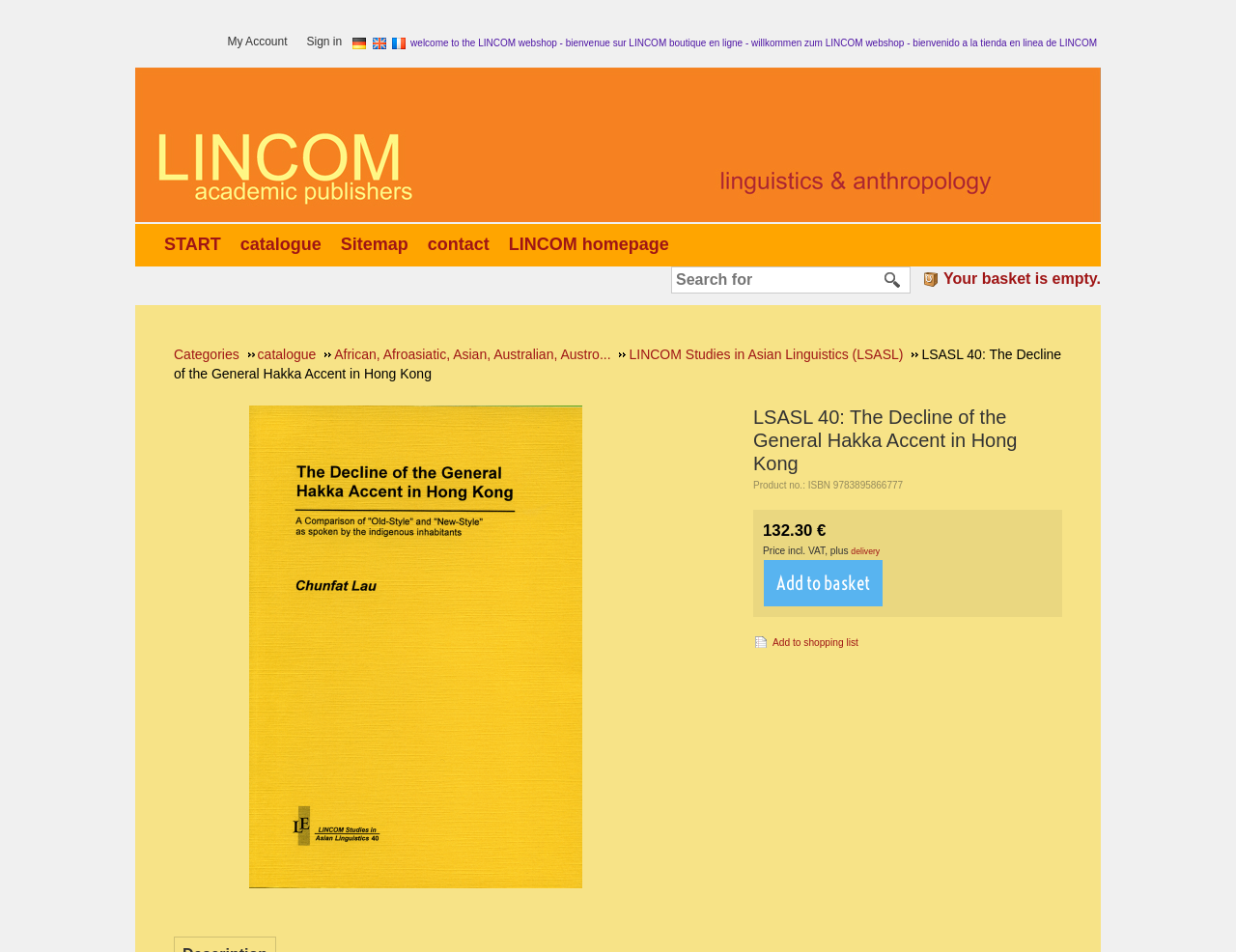Please answer the following query using a single word or phrase: 
What is the name of the book on this page?

LSASL 40